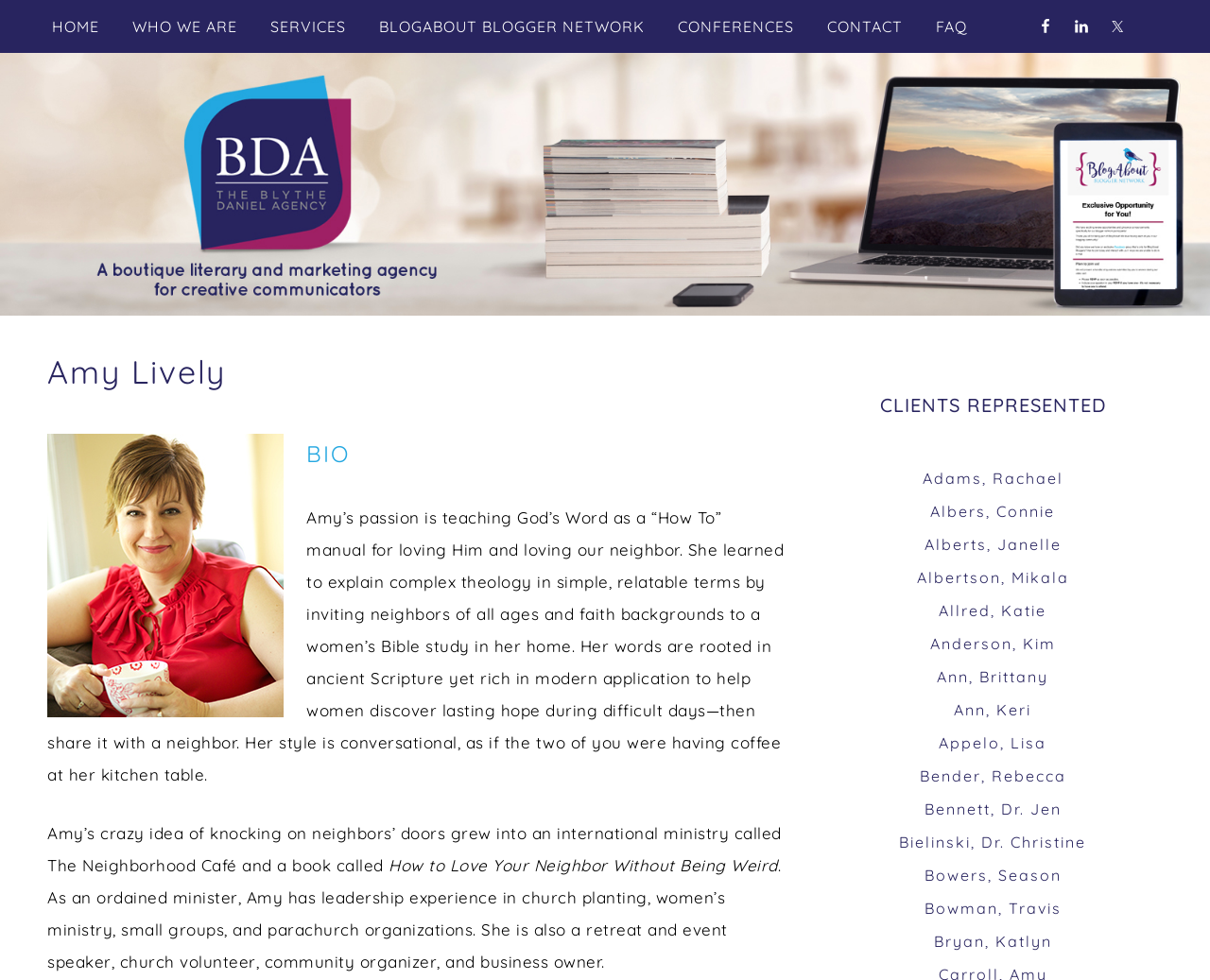Please identify the bounding box coordinates of the element that needs to be clicked to perform the following instruction: "Check out CLIENTS REPRESENTED".

[0.695, 0.38, 0.945, 0.448]